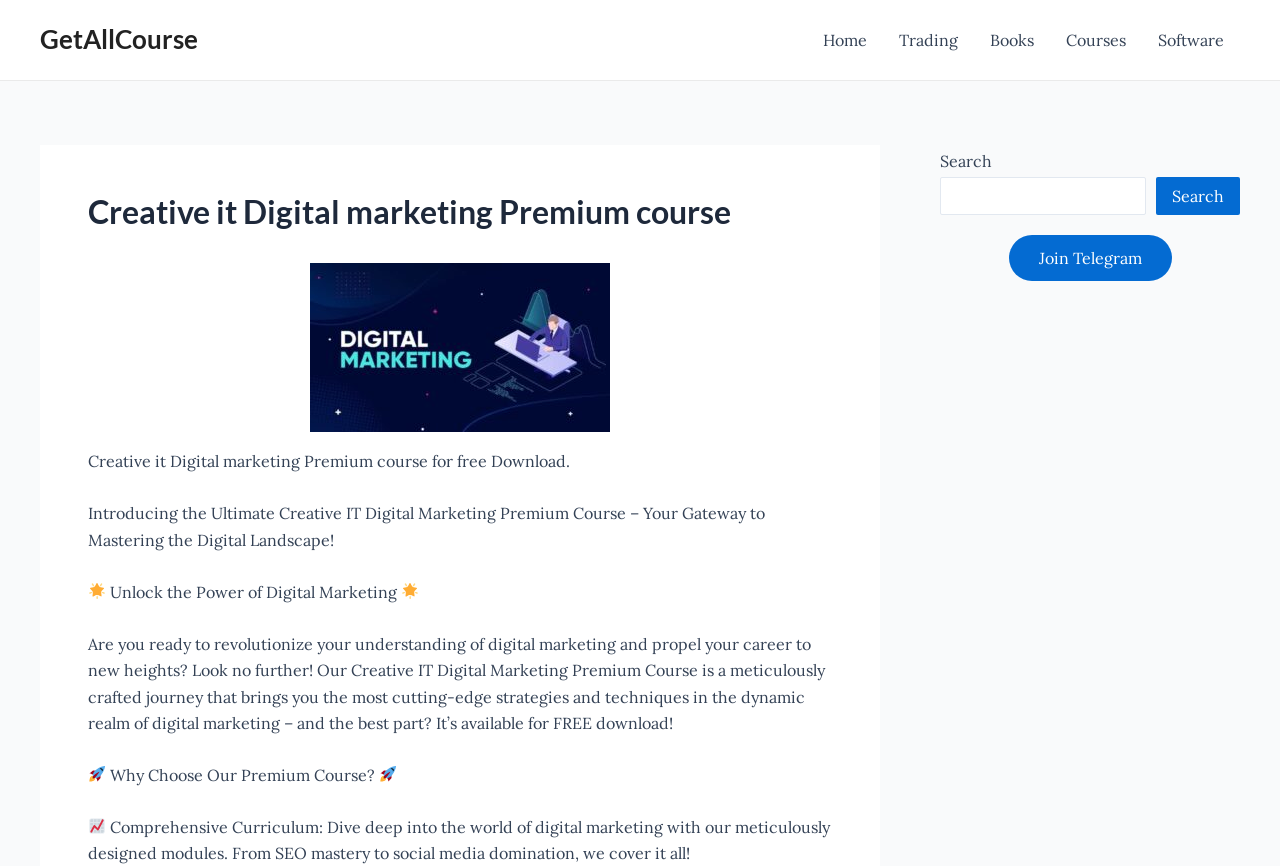Refer to the image and provide an in-depth answer to the question: 
What is the name of the course?

The name of the course can be found in the header section of the webpage, which is 'Creative it Digital marketing Premium course'.